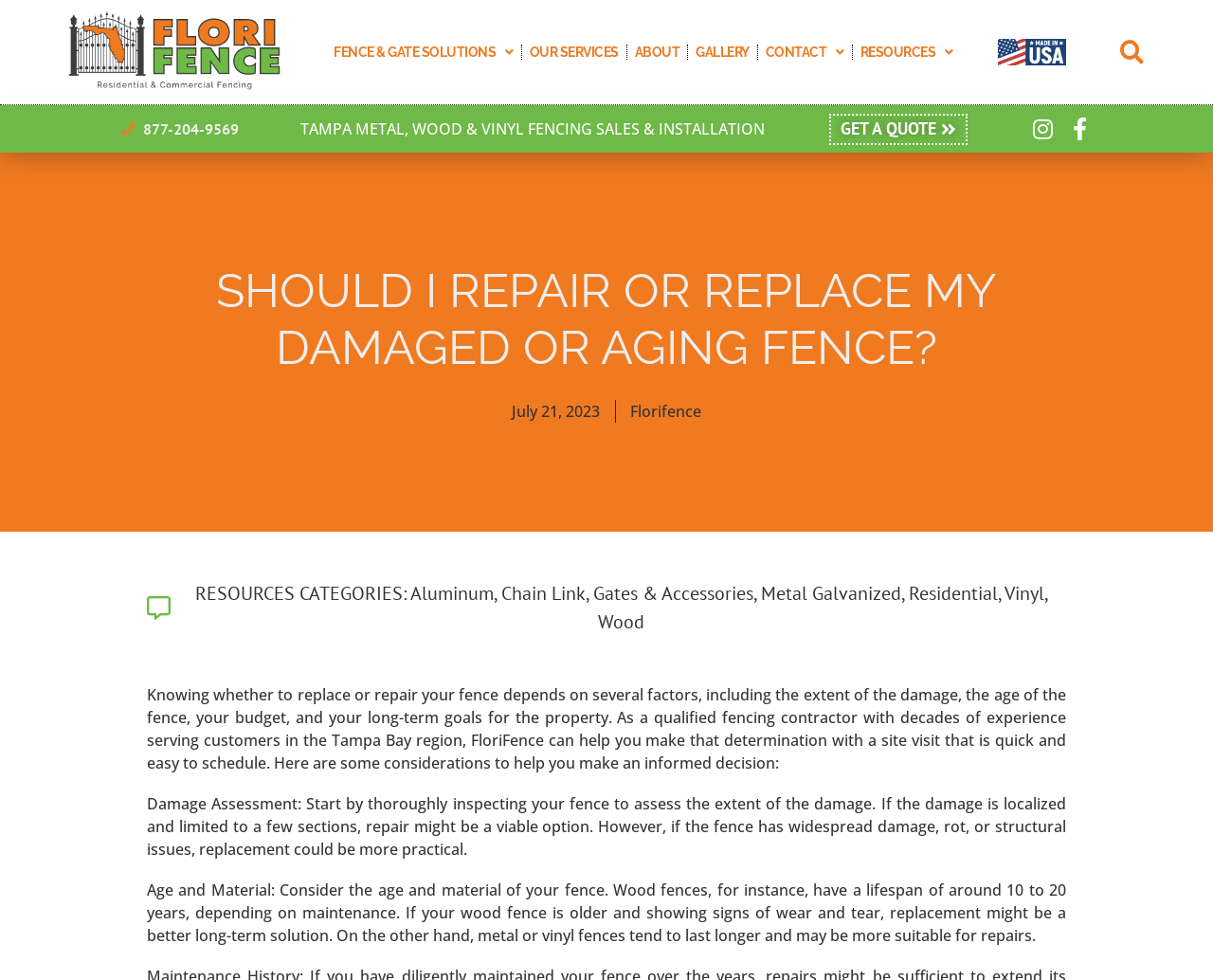Locate the bounding box coordinates of the clickable area needed to fulfill the instruction: "Visit the 'FENCE & GATE SOLUTIONS' page".

[0.275, 0.031, 0.423, 0.075]